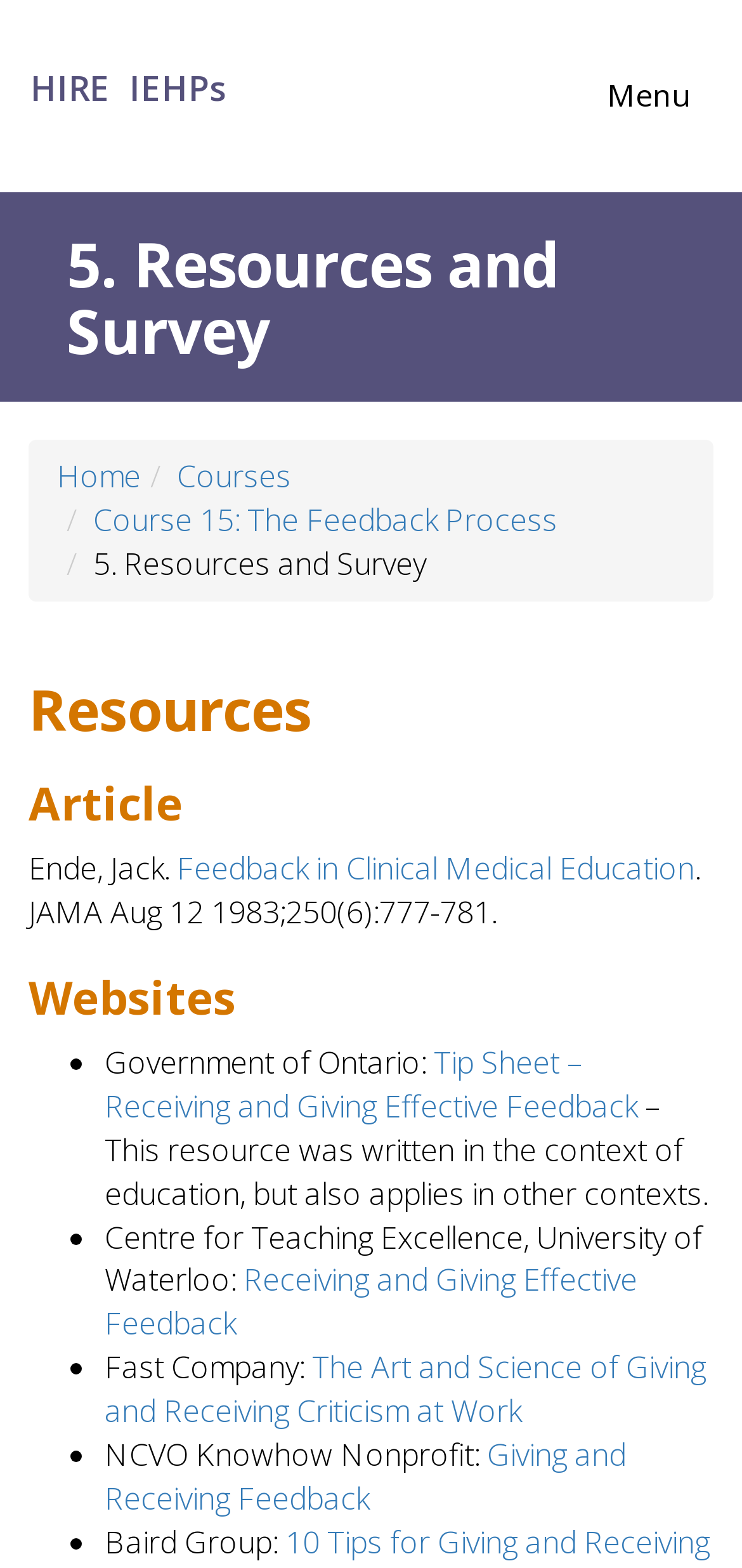Find the bounding box coordinates for the element that must be clicked to complete the instruction: "Visit the 'Tip Sheet – Receiving and Giving Effective Feedback' website". The coordinates should be four float numbers between 0 and 1, indicated as [left, top, right, bottom].

[0.141, 0.664, 0.859, 0.719]